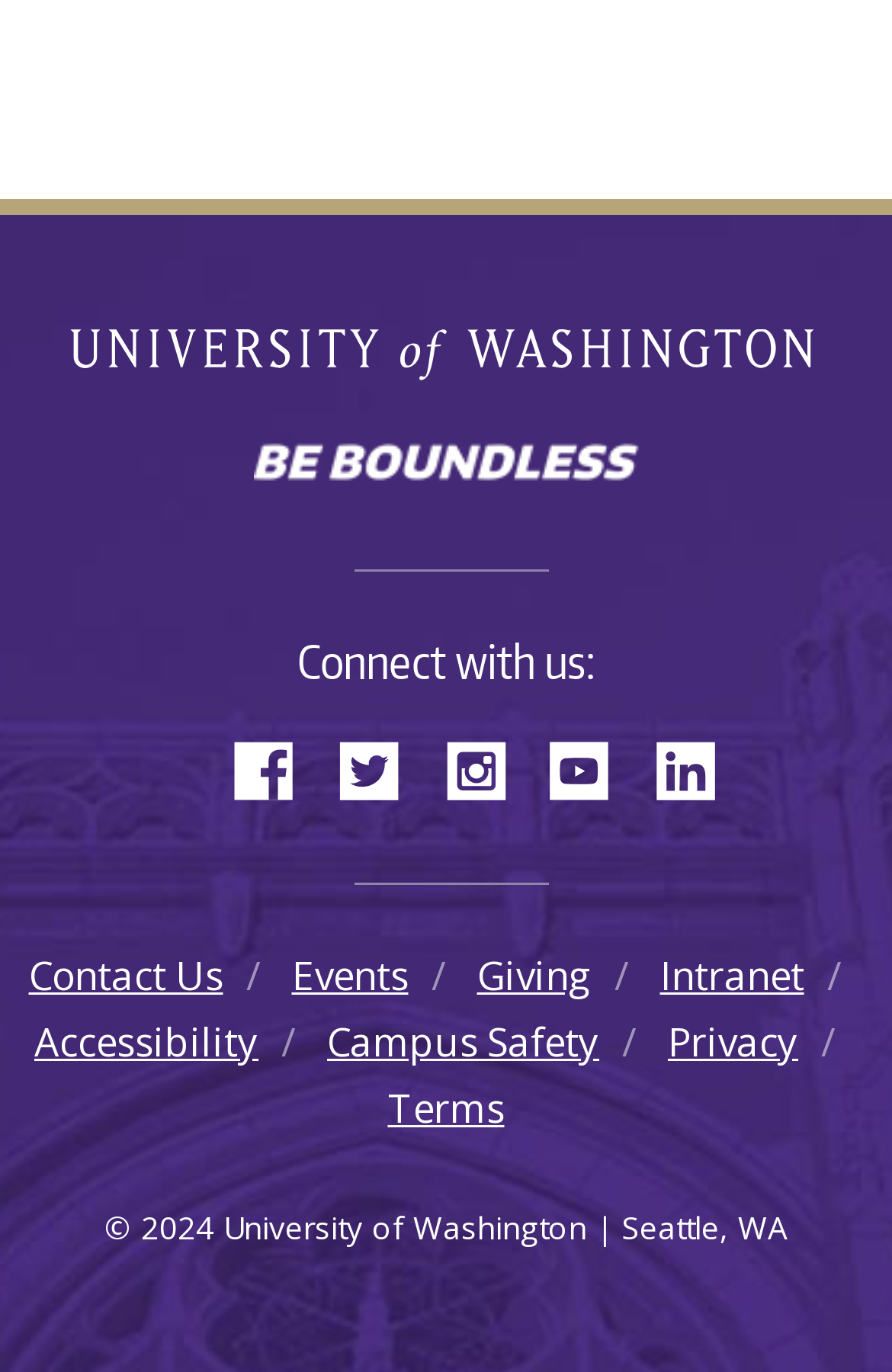What is the last link in the footer navigation?
Please describe in detail the information shown in the image to answer the question.

In the footer navigation section, the last link available is 'Terms', which is located at the bottom-right corner of the webpage.